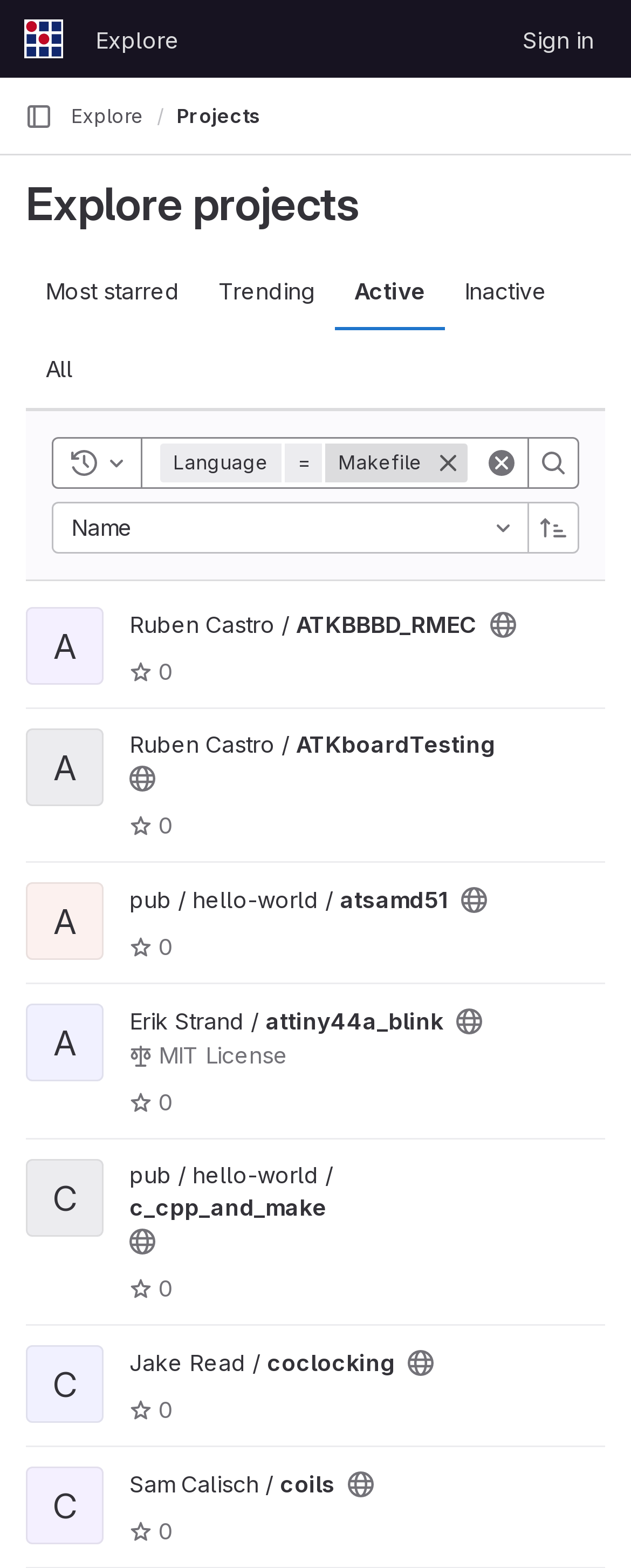Identify and provide the bounding box coordinates of the UI element described: "Skip to content". The coordinates should be formatted as [left, top, right, bottom], with each number being a float between 0 and 1.

None